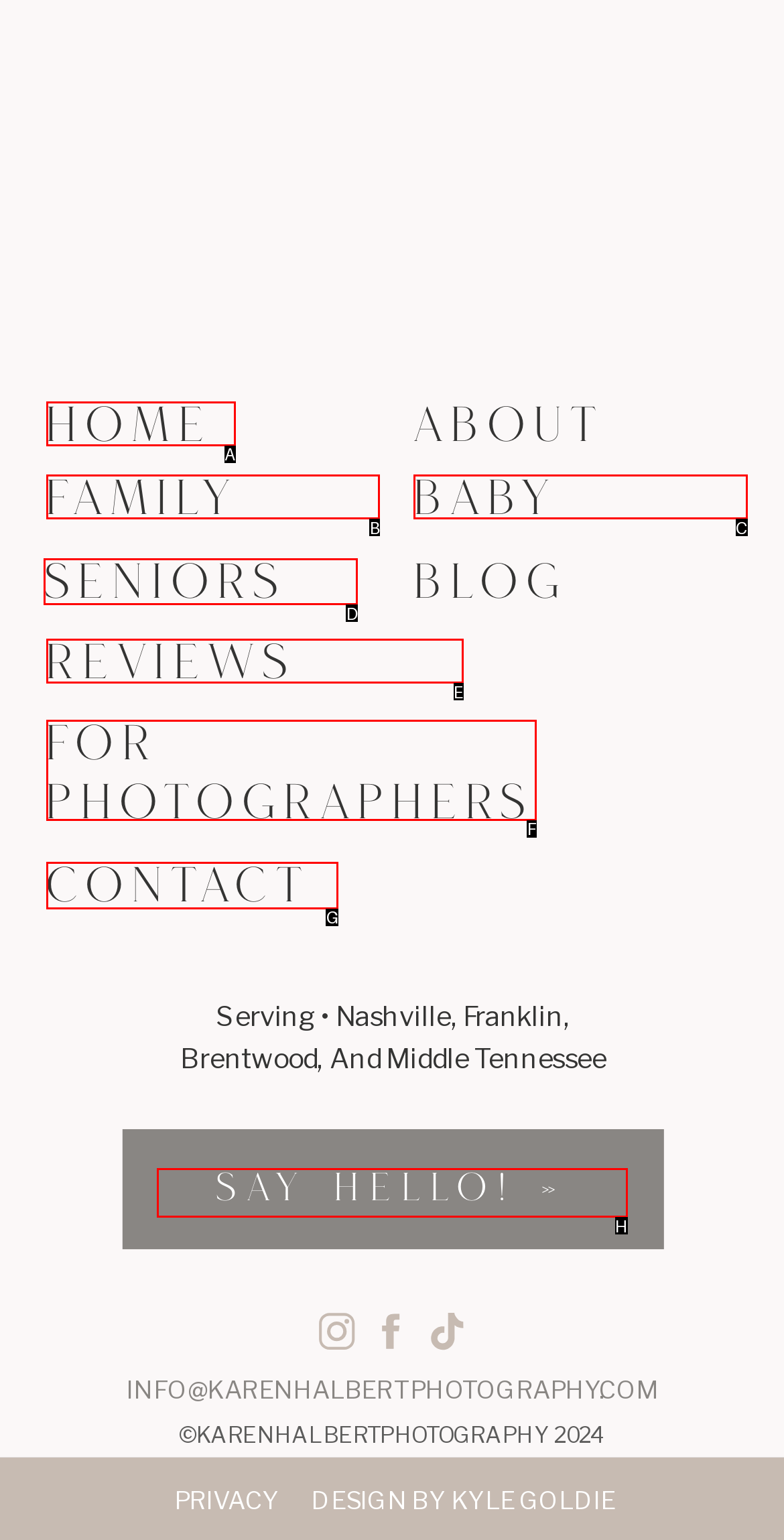Refer to the element description: Say Hello! » and identify the matching HTML element. State your answer with the appropriate letter.

H